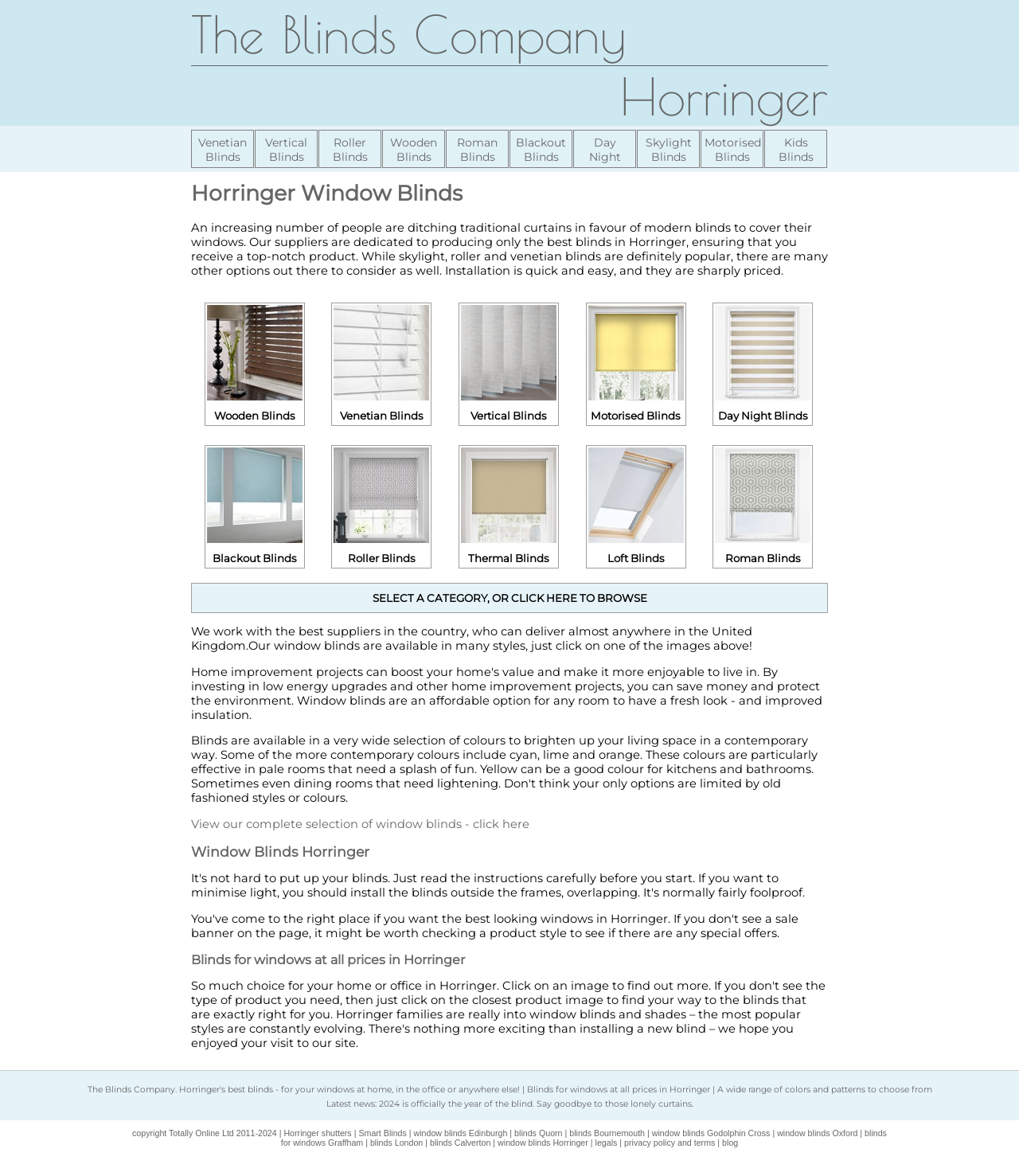Locate the bounding box coordinates of the clickable part needed for the task: "Check the latest news".

[0.32, 0.934, 0.68, 0.943]